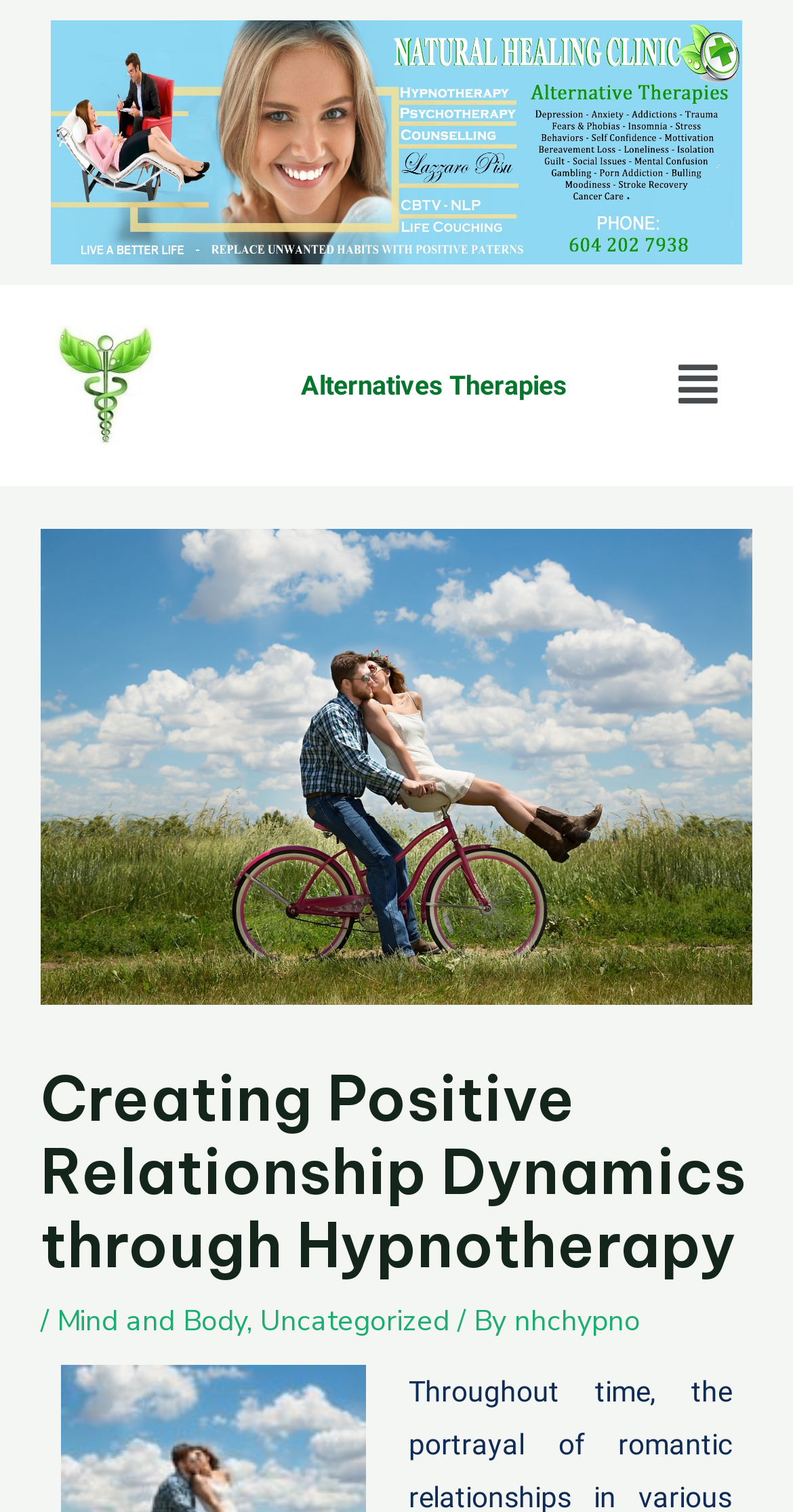Extract the main headline from the webpage and generate its text.

Creating Positive Relationship Dynamics through Hypnotherapy